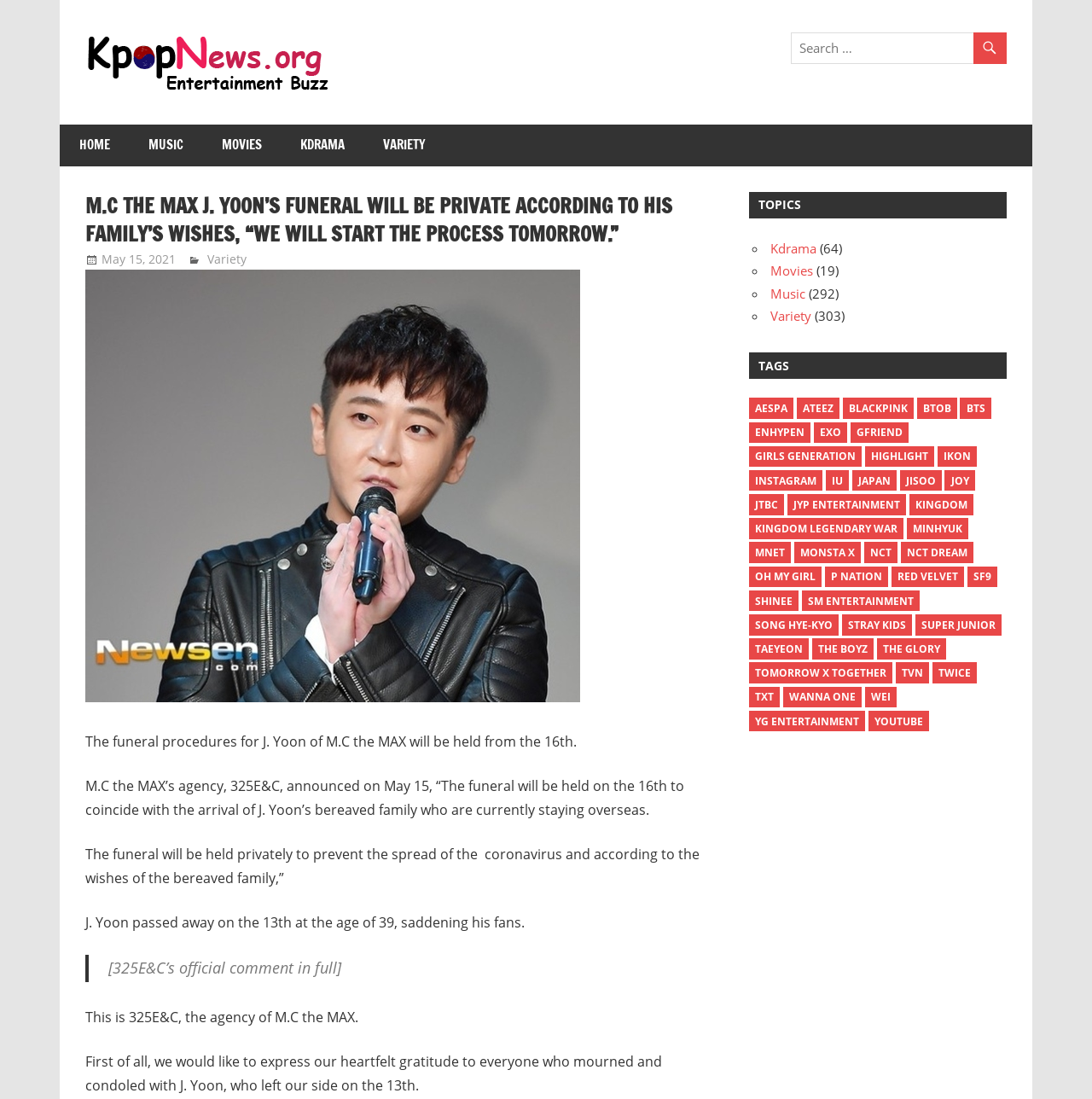What is the name of the K-pop group mentioned in the article?
Please use the image to provide an in-depth answer to the question.

The article mentions the funeral of J. Yoon, a member of the K-pop group M.C the MAX, and provides details about the funeral procedures.